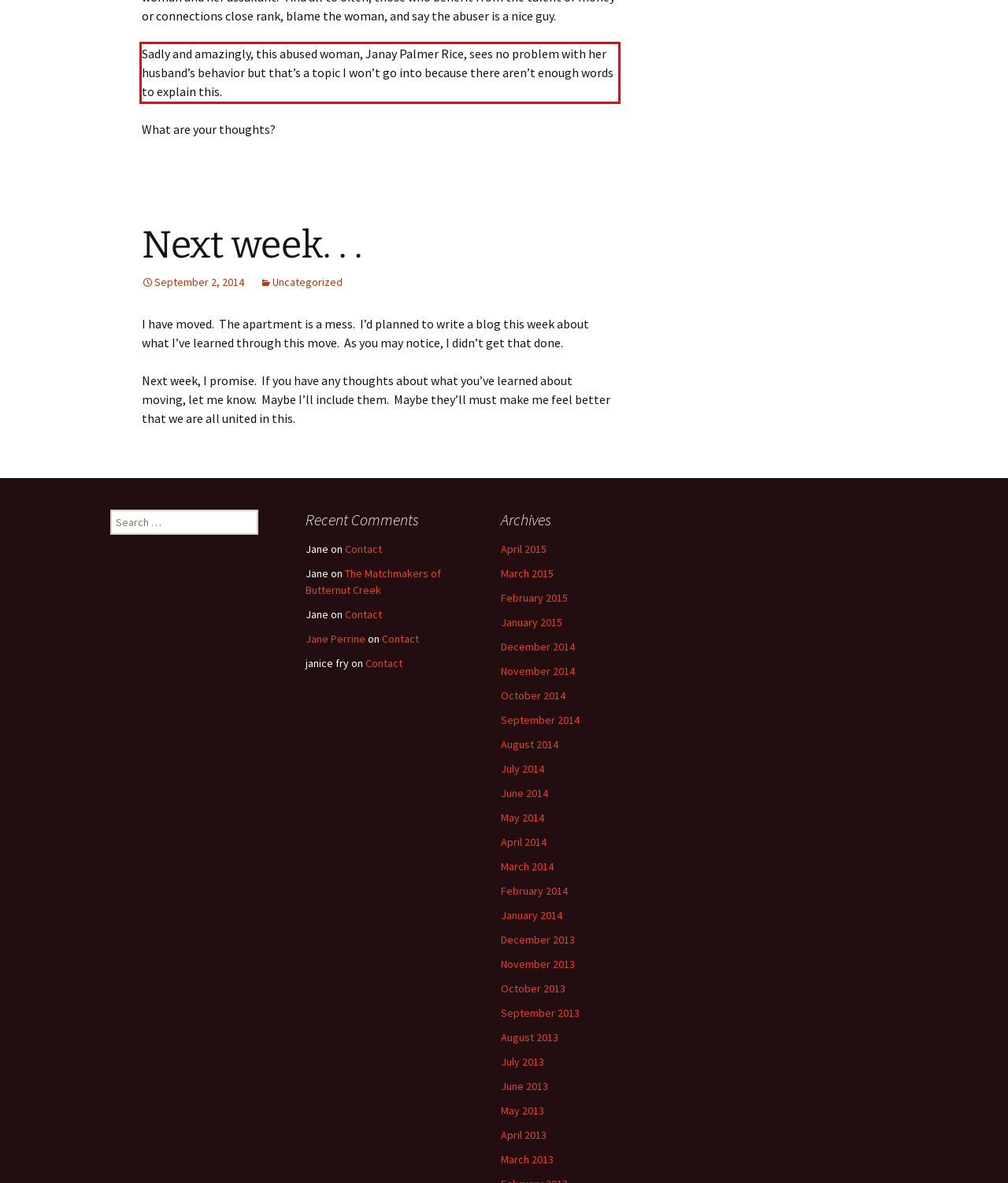There is a screenshot of a webpage with a red bounding box around a UI element. Please use OCR to extract the text within the red bounding box.

Sadly and amazingly, this abused woman, Janay Palmer Rice, sees no problem with her husband’s behavior but that’s a topic I won’t go into because there aren’t enough words to explain this.